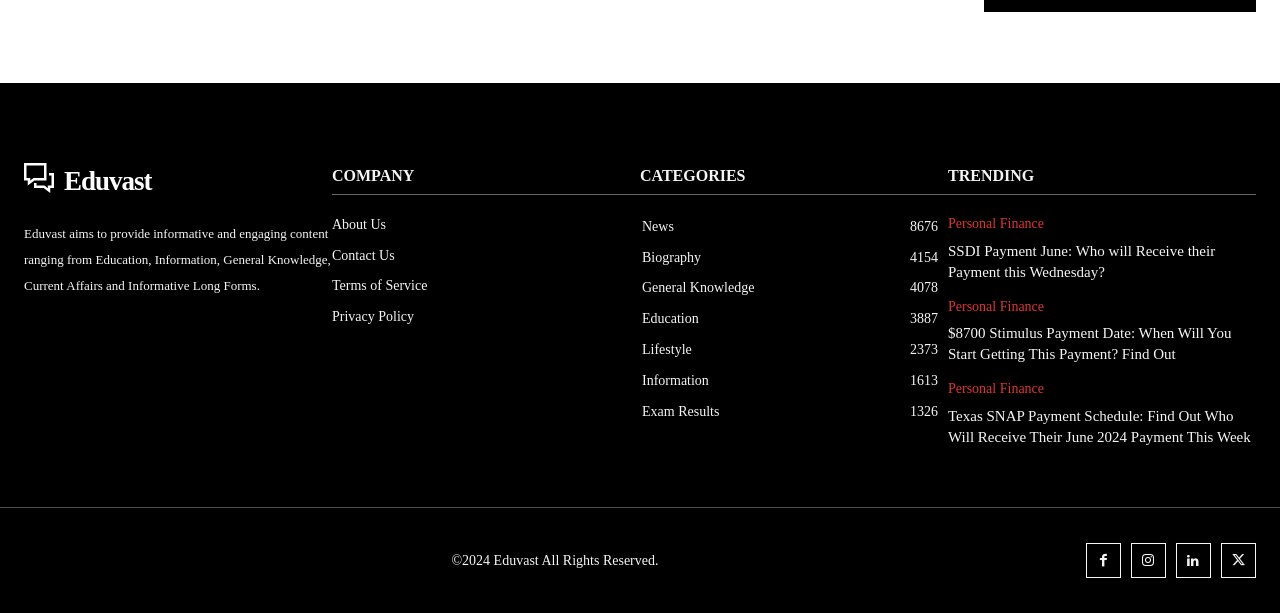Identify the bounding box coordinates of the section that should be clicked to achieve the task described: "Read the article 'SSDI Payment June: Who will Receive their Payment this Wednesday?'".

[0.741, 0.392, 0.981, 0.461]